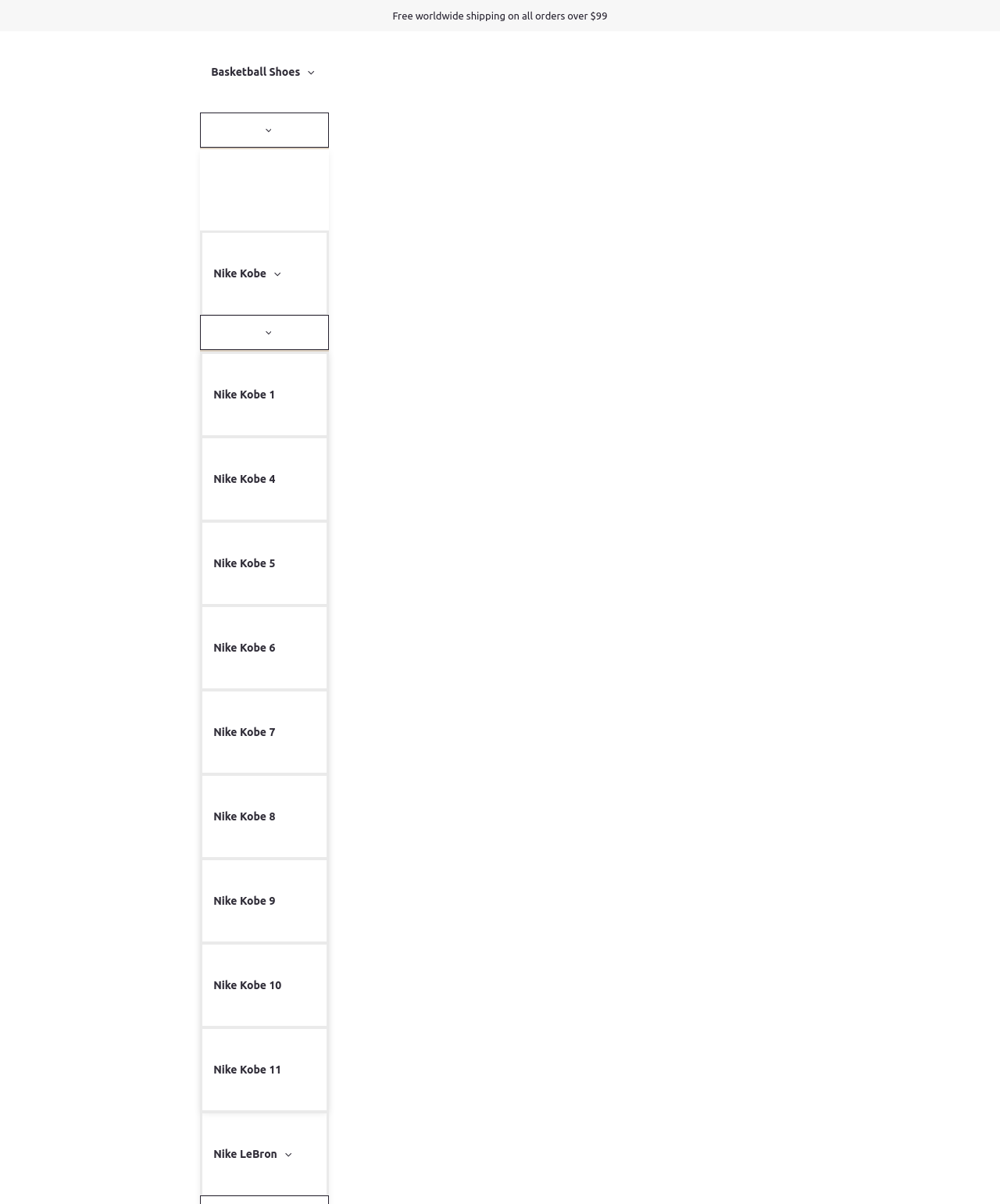Please find the bounding box coordinates of the clickable region needed to complete the following instruction: "Toggle menu toggle". The bounding box coordinates must consist of four float numbers between 0 and 1, i.e., [left, top, right, bottom].

[0.2, 0.093, 0.329, 0.123]